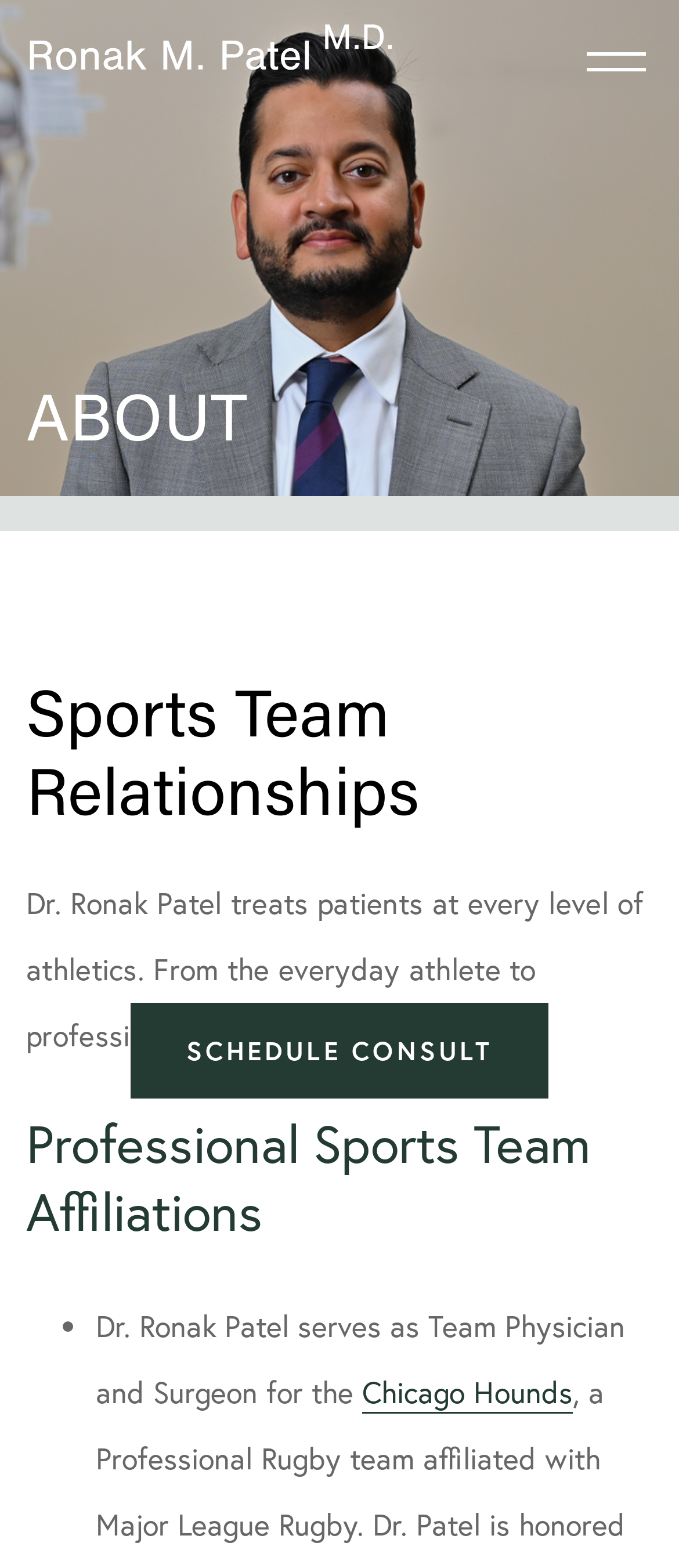Given the description "alt="Dr. Ronak M. Patel Logo"", determine the bounding box of the corresponding UI element.

[0.038, 0.015, 0.577, 0.063]